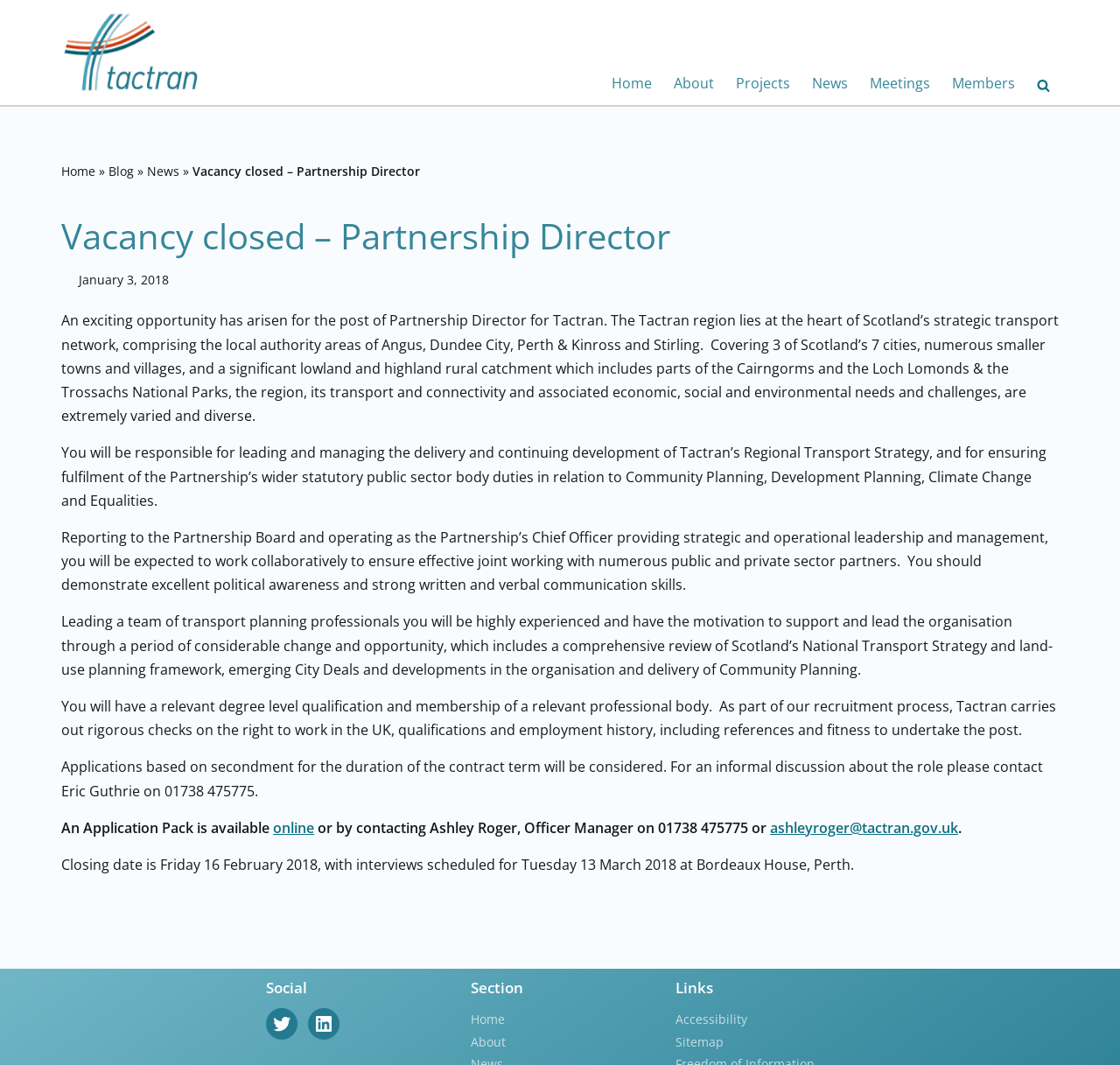Please determine the bounding box coordinates of the area that needs to be clicked to complete this task: 'View 'News''. The coordinates must be four float numbers between 0 and 1, formatted as [left, top, right, bottom].

[0.725, 0.068, 0.757, 0.089]